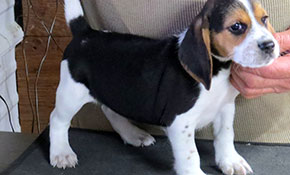Respond to the question below with a concise word or phrase:
What is the purpose of the featured listing?

Pups for Sale